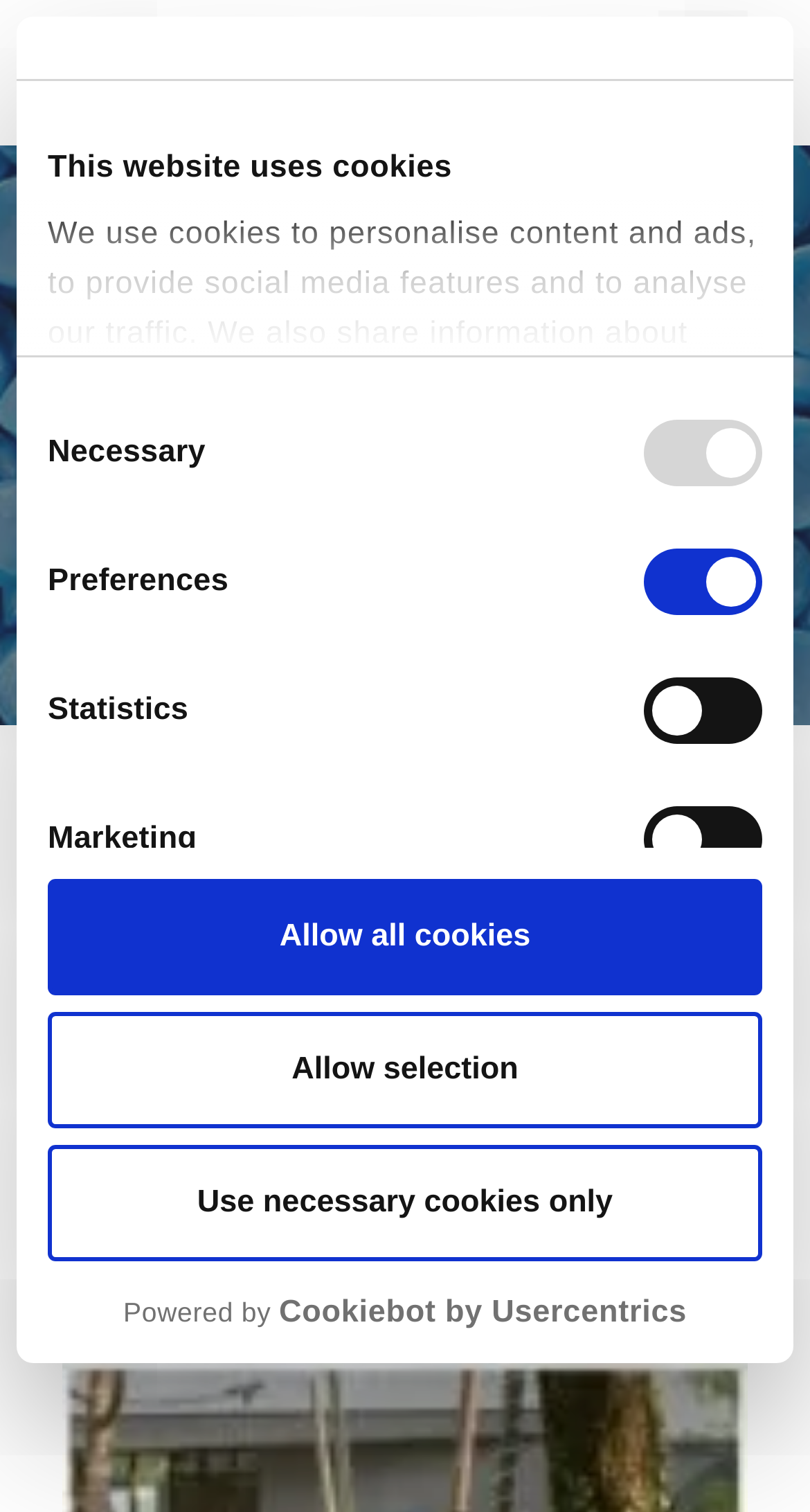What is the title or heading displayed on the webpage?

09/15 – Bandera open house event 04-06 Nov 2015 dedicated to the production of Heavy Duty Bags